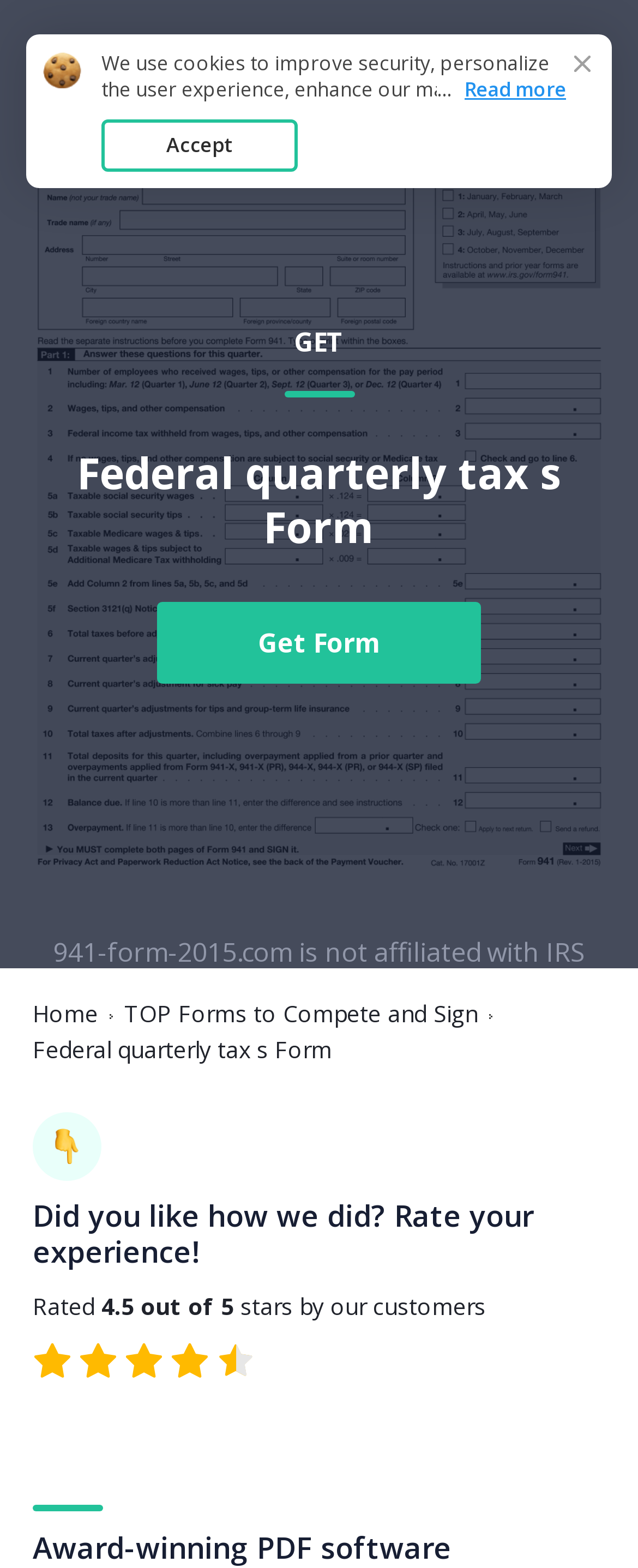Please find and give the text of the main heading on the webpage.

Federal quarterly tax s Form